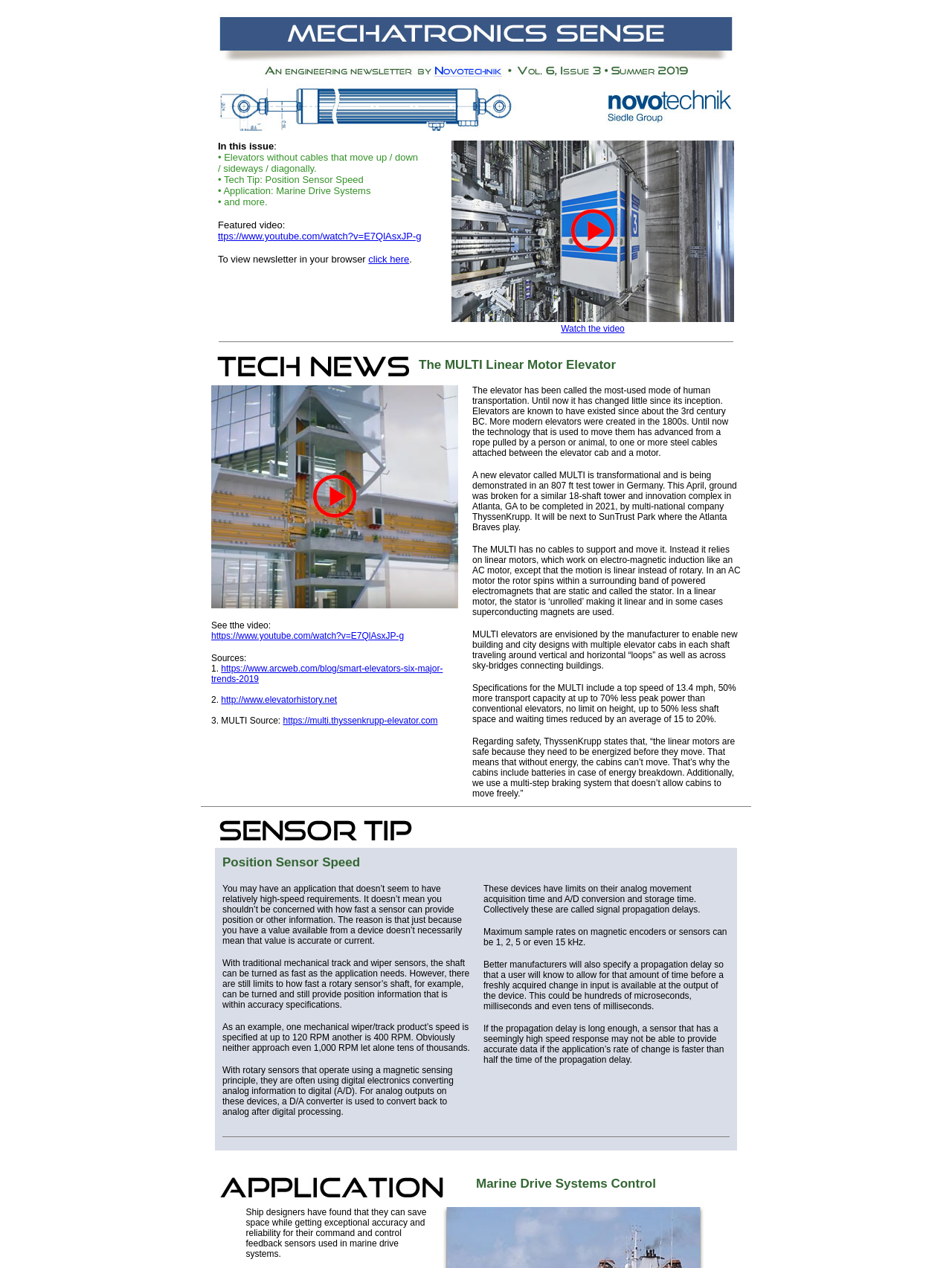Could you provide the bounding box coordinates for the portion of the screen to click to complete this instruction: "Read 'هوش مصنوعی و چت انگلیسی' article"?

None